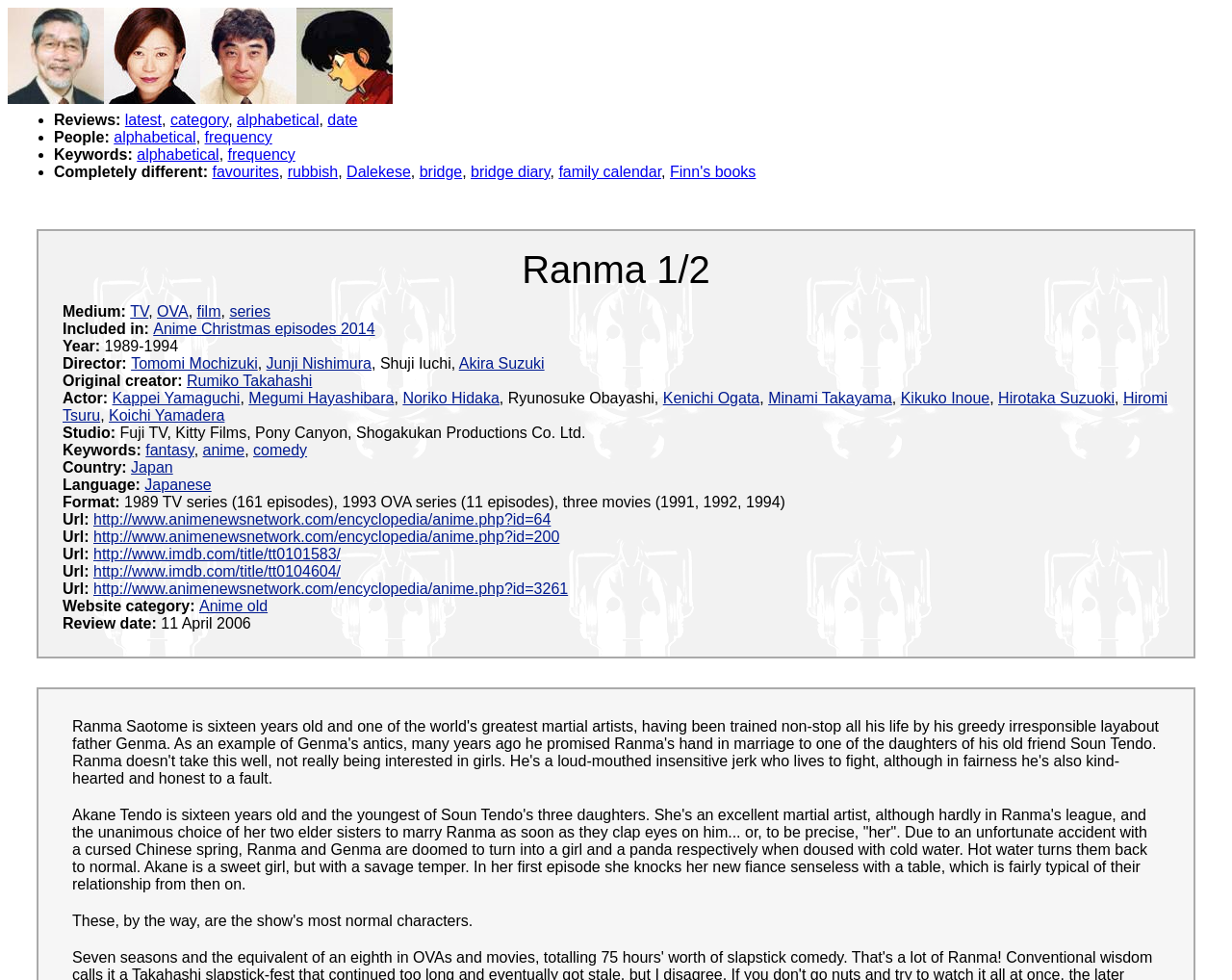Provide the bounding box coordinates for the area that should be clicked to complete the instruction: "View NEWS".

None